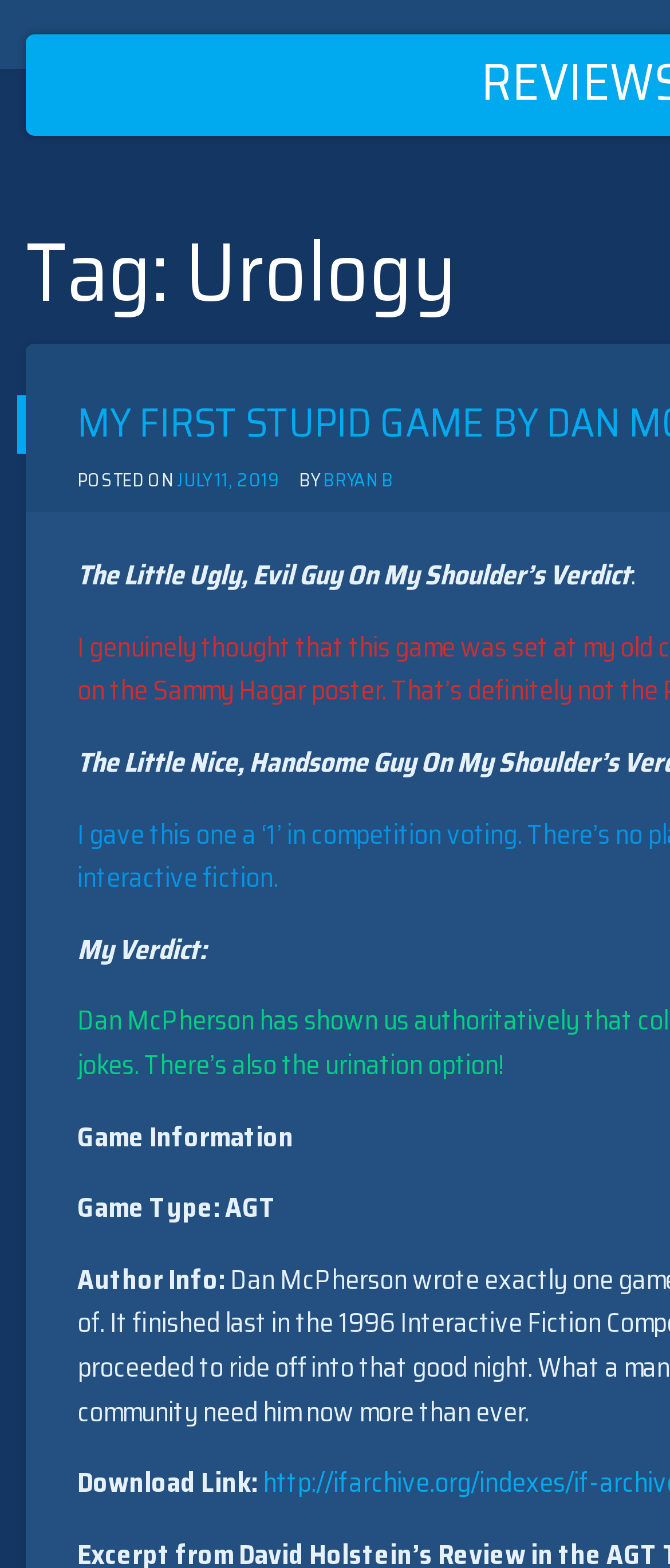Calculate the bounding box coordinates for the UI element based on the following description: "July 11, 2019June 27, 2020". Ensure the coordinates are four float numbers between 0 and 1, i.e., [left, top, right, bottom].

[0.264, 0.297, 0.415, 0.315]